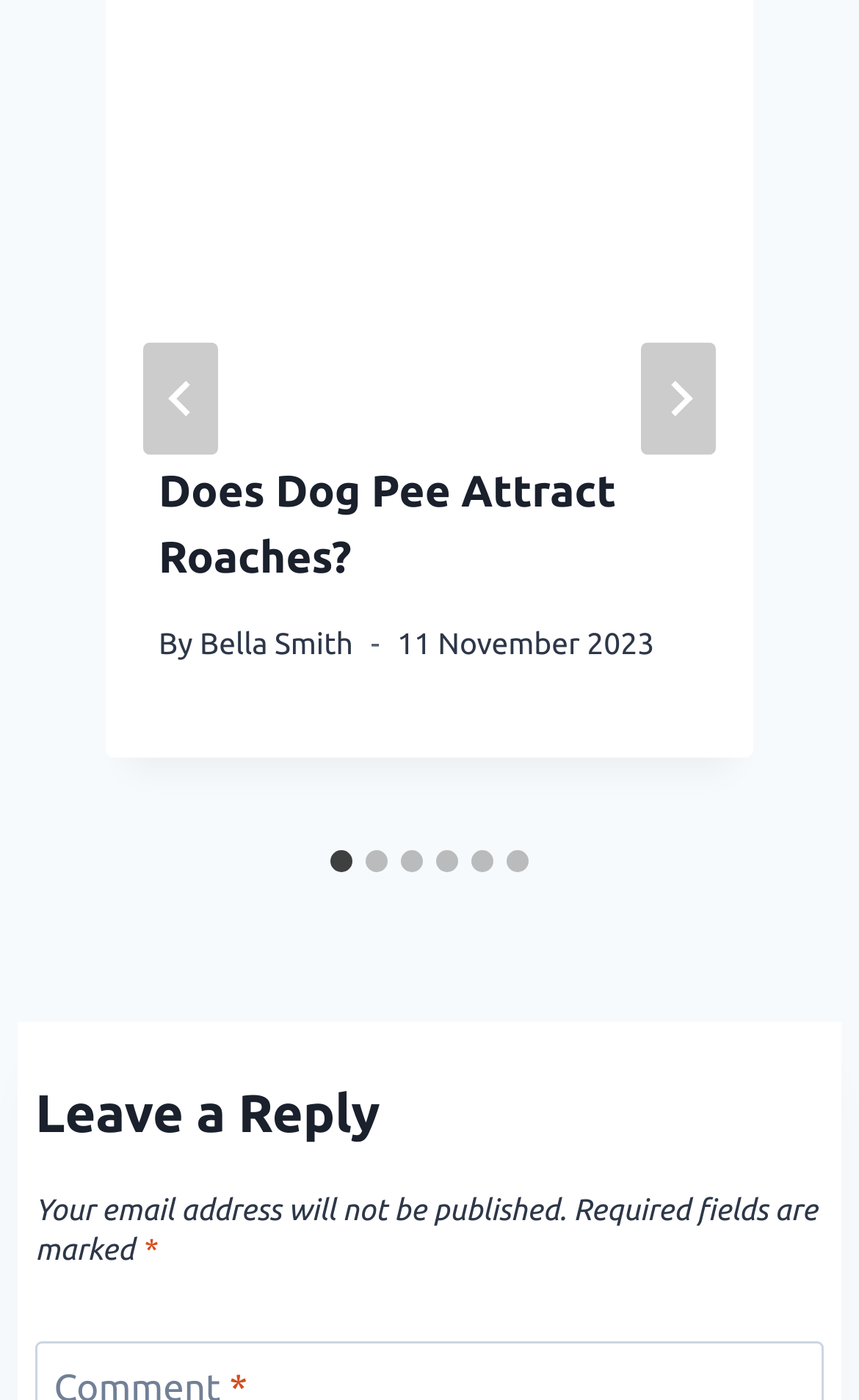Could you please study the image and provide a detailed answer to the question:
What is the date of the article?

I found the date of the article by looking at the StaticText element with the text '11 November 2023' which is a child of the time element.